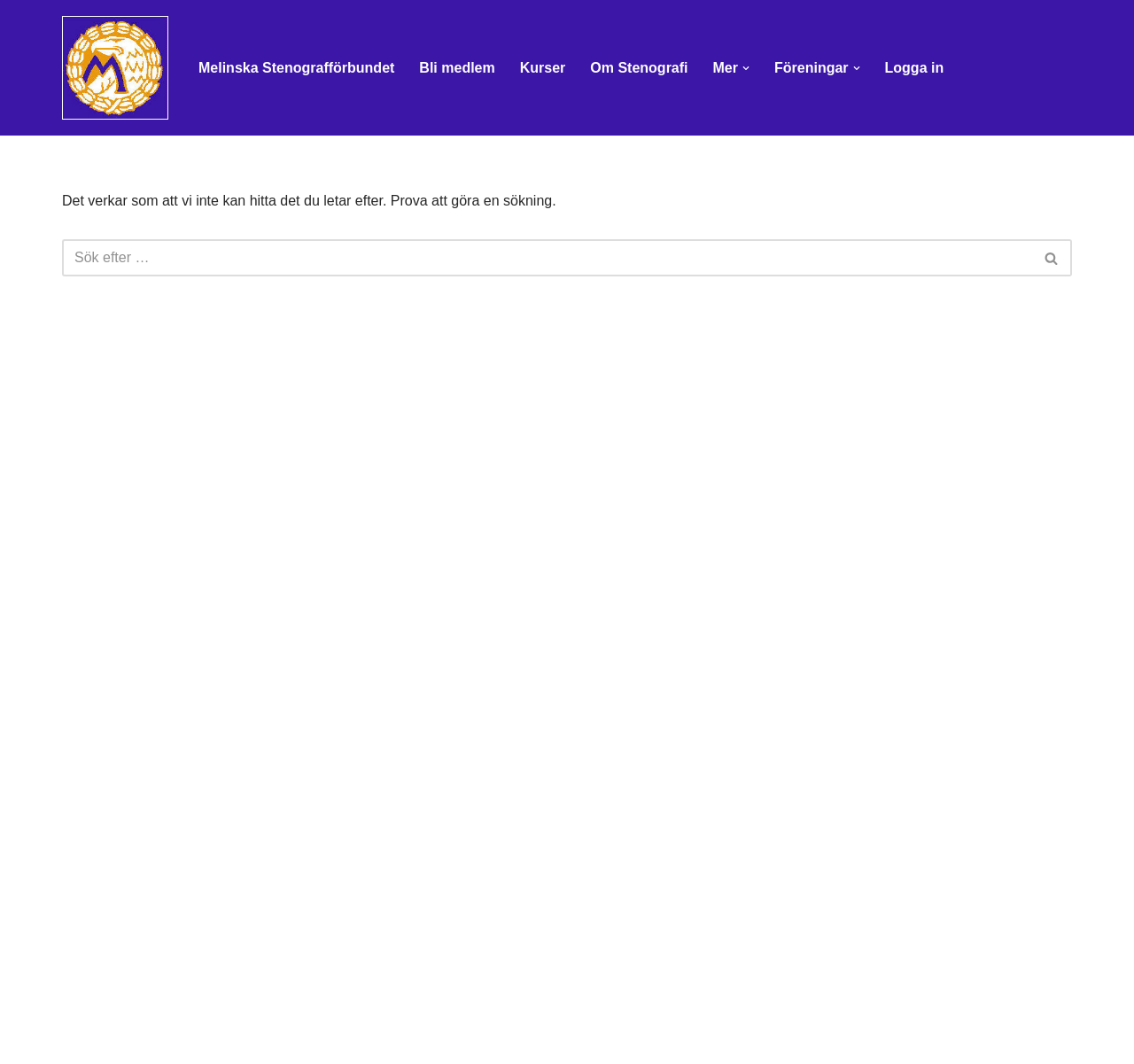Identify the bounding box coordinates for the region to click in order to carry out this instruction: "Search for something". Provide the coordinates using four float numbers between 0 and 1, formatted as [left, top, right, bottom].

[0.055, 0.225, 0.945, 0.26]